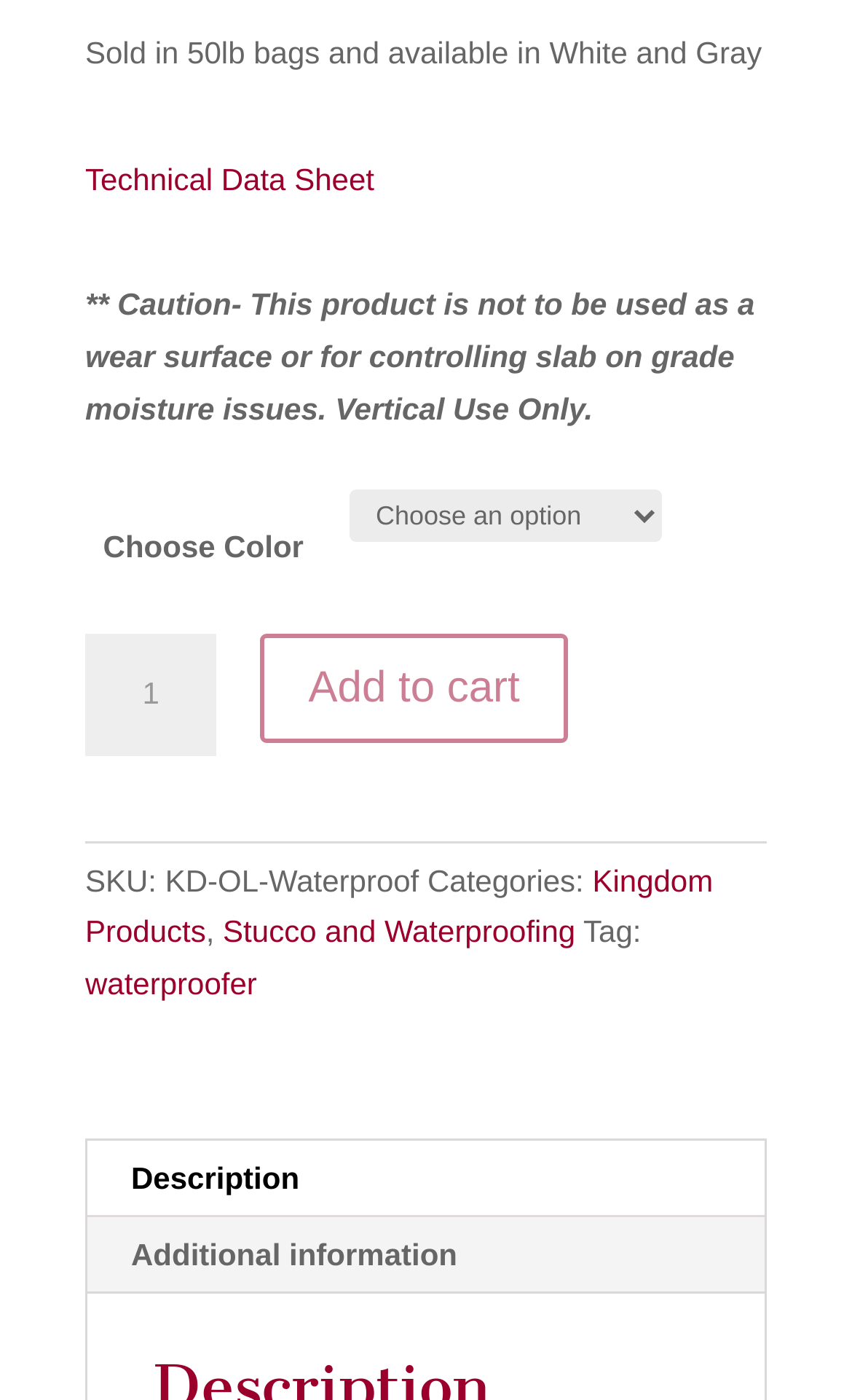What is the minimum quantity of Imperial Waterproofer?
From the details in the image, answer the question comprehensively.

The minimum quantity of Imperial Waterproofer is 1, as indicated by the spinbutton element 'Imperial Waterproofer quantity' with valuemin: 1.